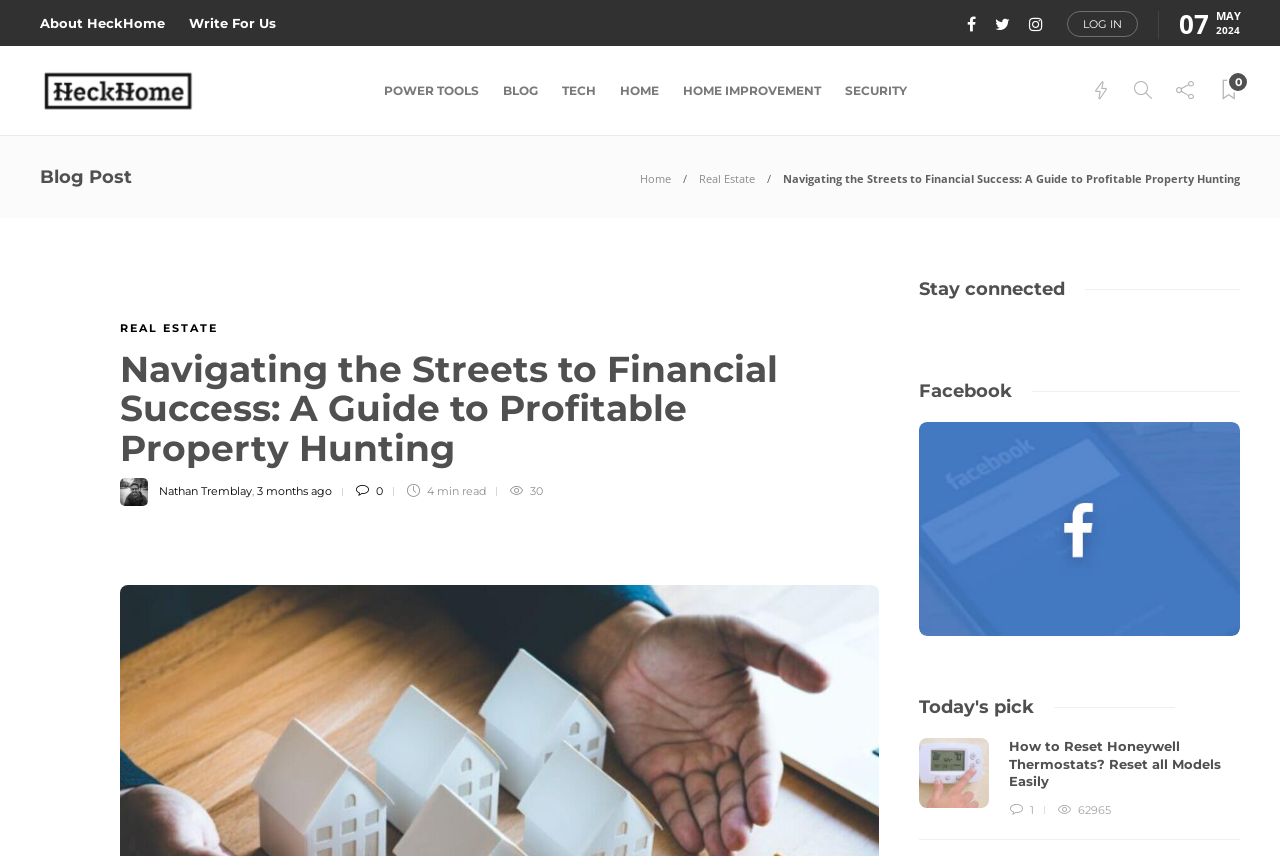Locate the bounding box coordinates of the element that needs to be clicked to carry out the instruction: "Select District". The coordinates should be given as four float numbers ranging from 0 to 1, i.e., [left, top, right, bottom].

None